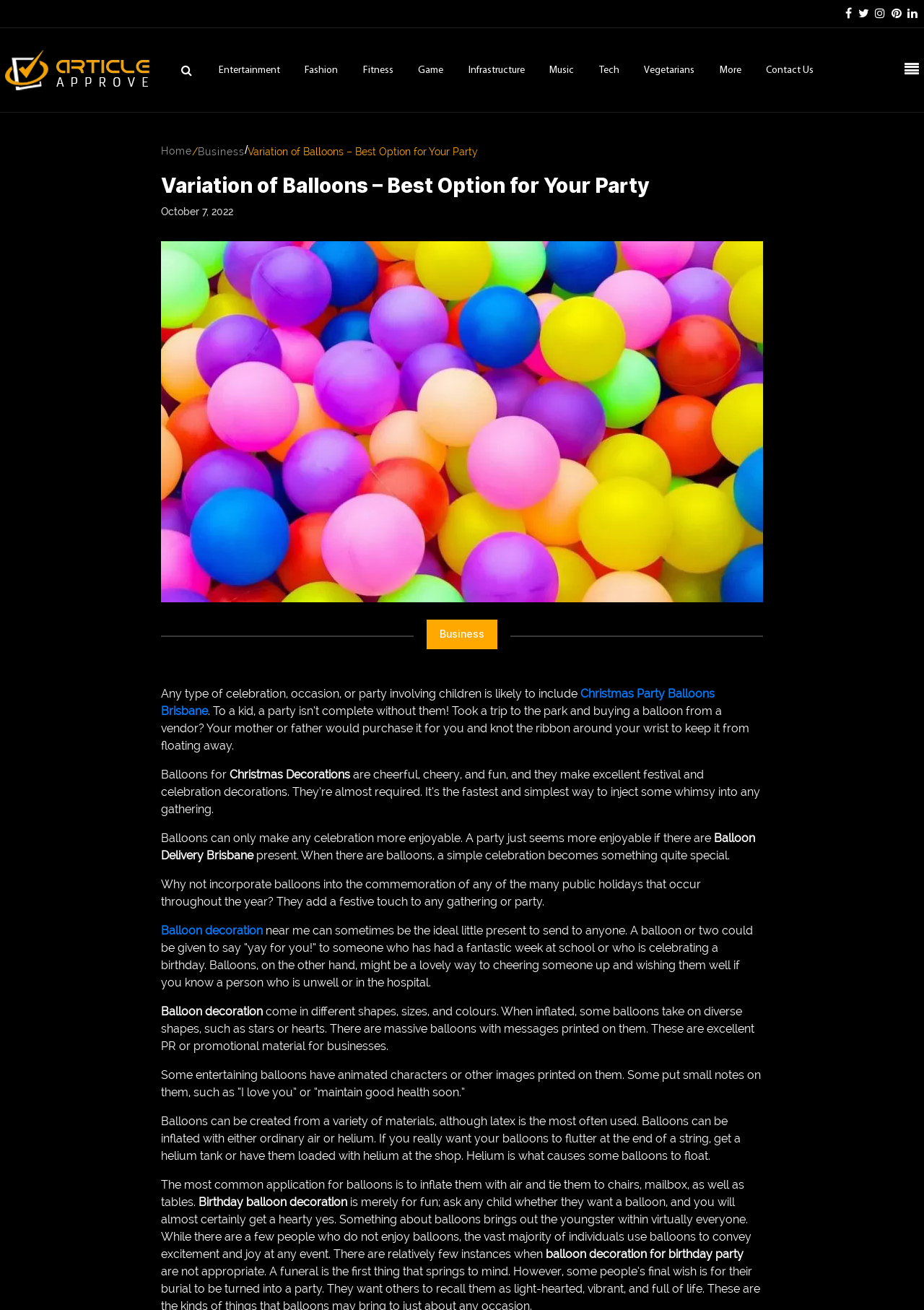Locate the bounding box of the UI element based on this description: "name="s" placeholder="Search …"". Provide four float numbers between 0 and 1 as [left, top, right, bottom].

[0.026, 0.158, 0.084, 0.179]